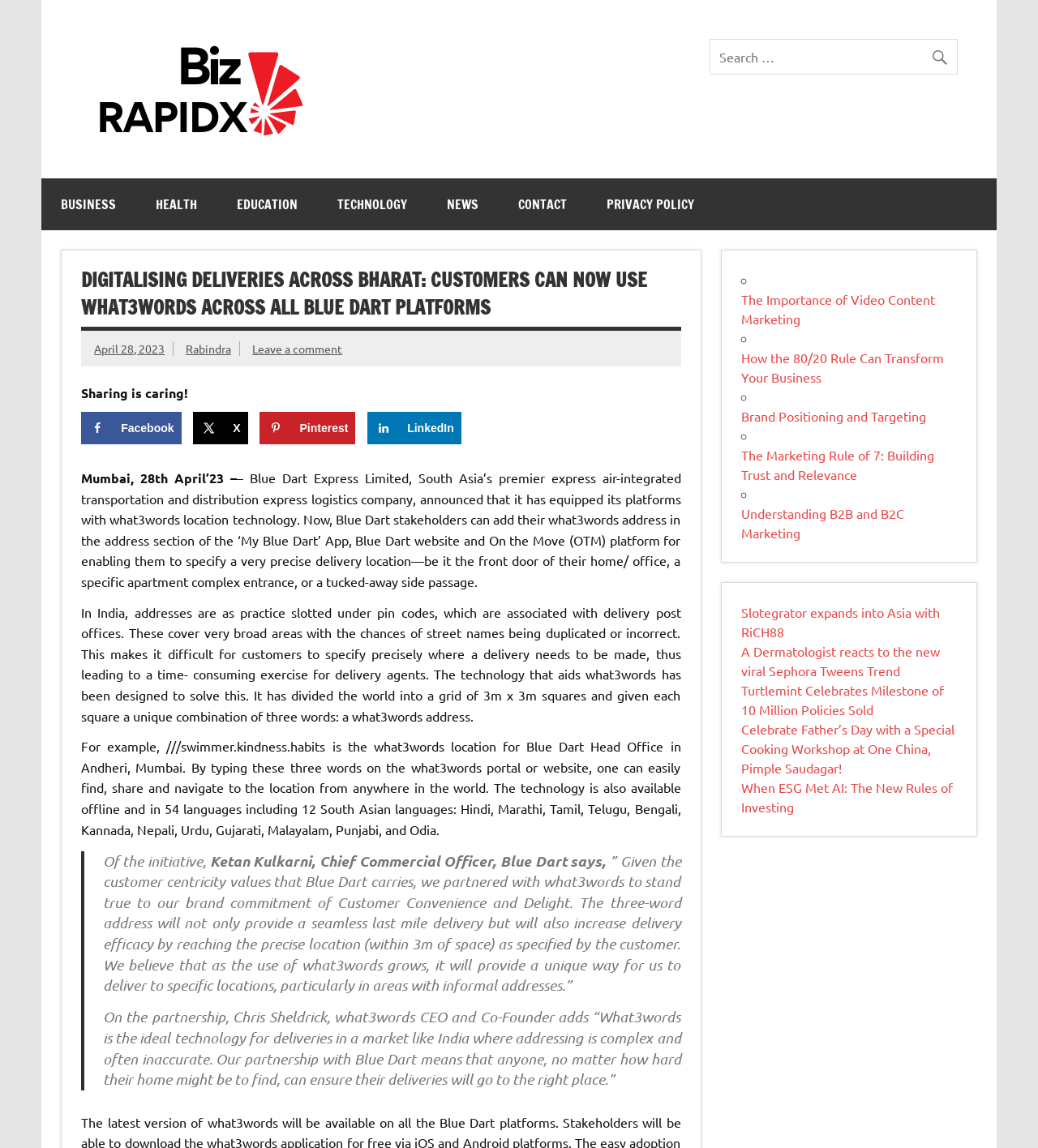What is the company that has equipped its platforms with what3words location technology?
Please interpret the details in the image and answer the question thoroughly.

This answer can be obtained by reading the first paragraph of the webpage, which states that 'Blue Dart Express Limited, South Asia’s premier express air-integrated transportation and distribution express logistics company, announced that it has equipped its platforms with what3words location technology.'